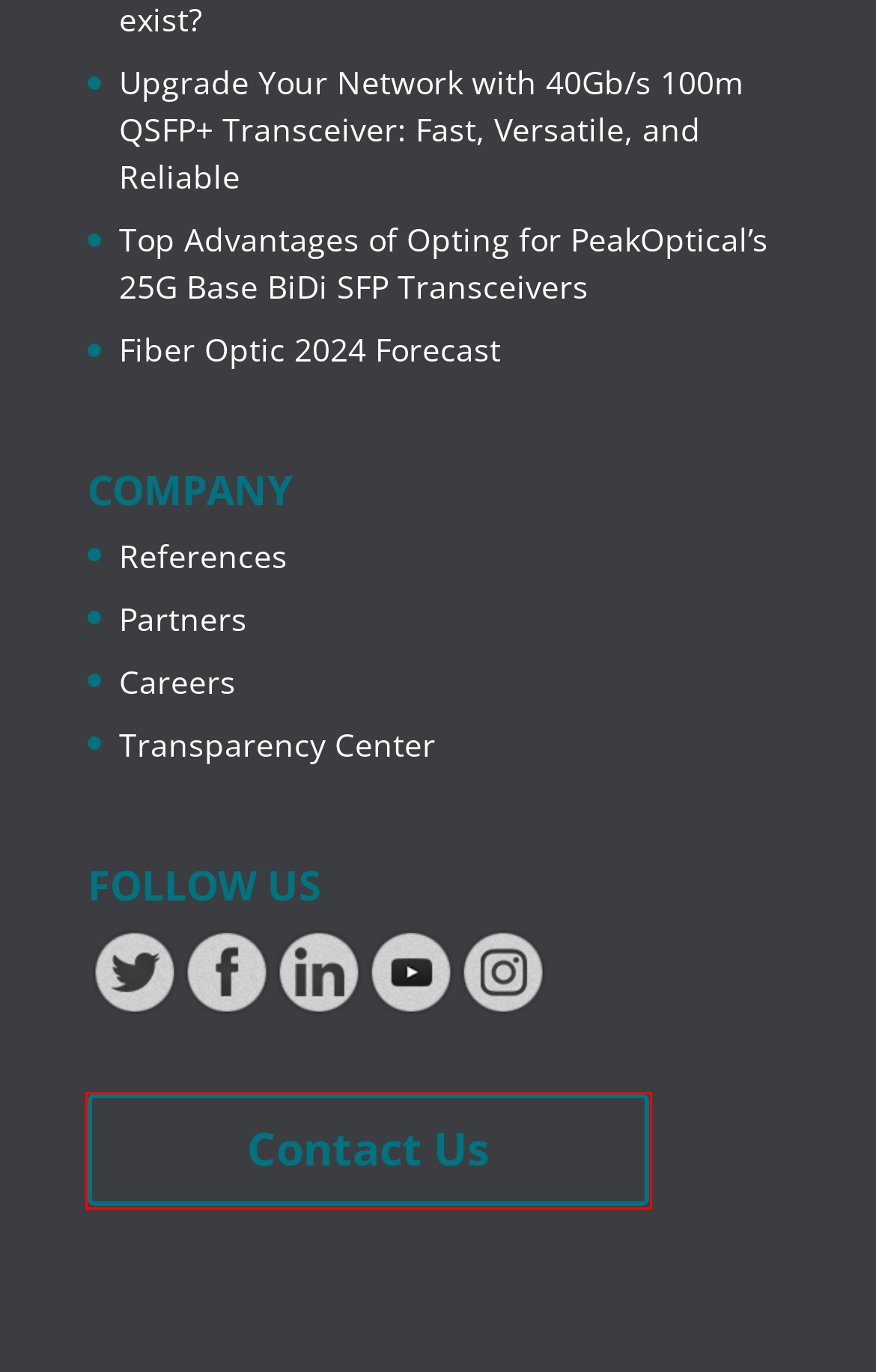You have a screenshot of a webpage with a red bounding box around an element. Choose the best matching webpage description that would appear after clicking the highlighted element. Here are the candidates:
A. Career Opportunities - PeakOptical A/S
B. Fiber Optic 2024 Forecast - PeakOptical A/S
C. Contact Us - PeakOptical A/S
D. Top Advantages of Opting for PeakOptical’s 25G Base BiDi SFP Transceivers - PeakOptical A/S
E. Partners - PeakOptical A/S
F. Test & Measurement - PeakOptical A/S
G. Transparency Center - PeakOptical A/S
H. Our References - PeakOptical A/S

C